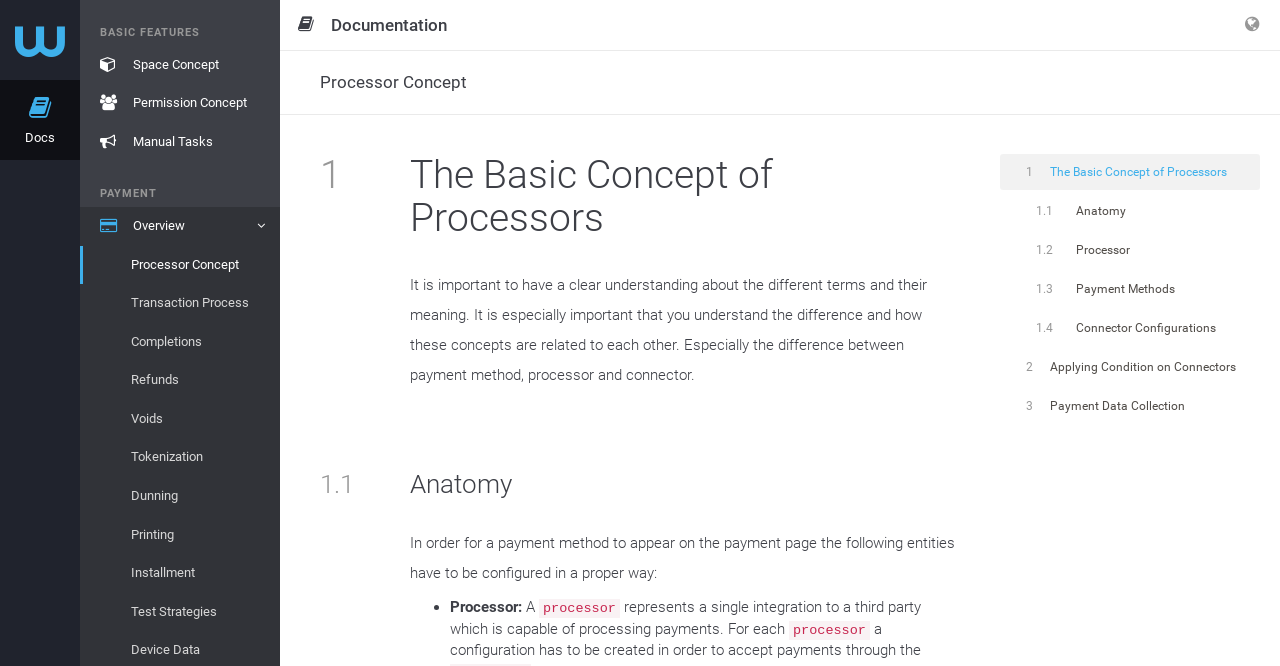Indicate the bounding box coordinates of the element that needs to be clicked to satisfy the following instruction: "Click on the 'Test Strategies' link". The coordinates should be four float numbers between 0 and 1, i.e., [left, top, right, bottom].

[0.062, 0.89, 0.219, 0.948]